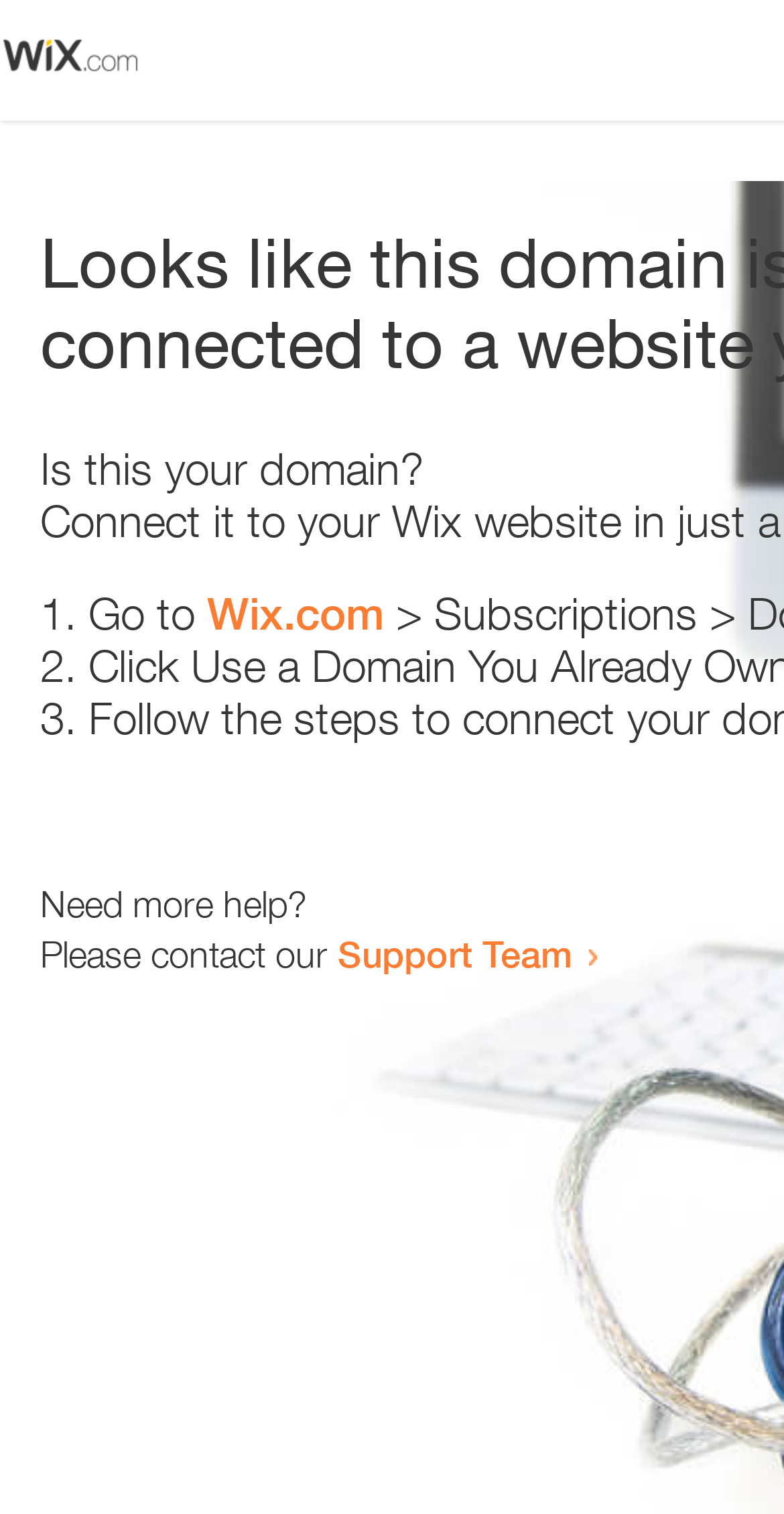Generate the main heading text from the webpage.

Looks like this domain isn't
connected to a website yet